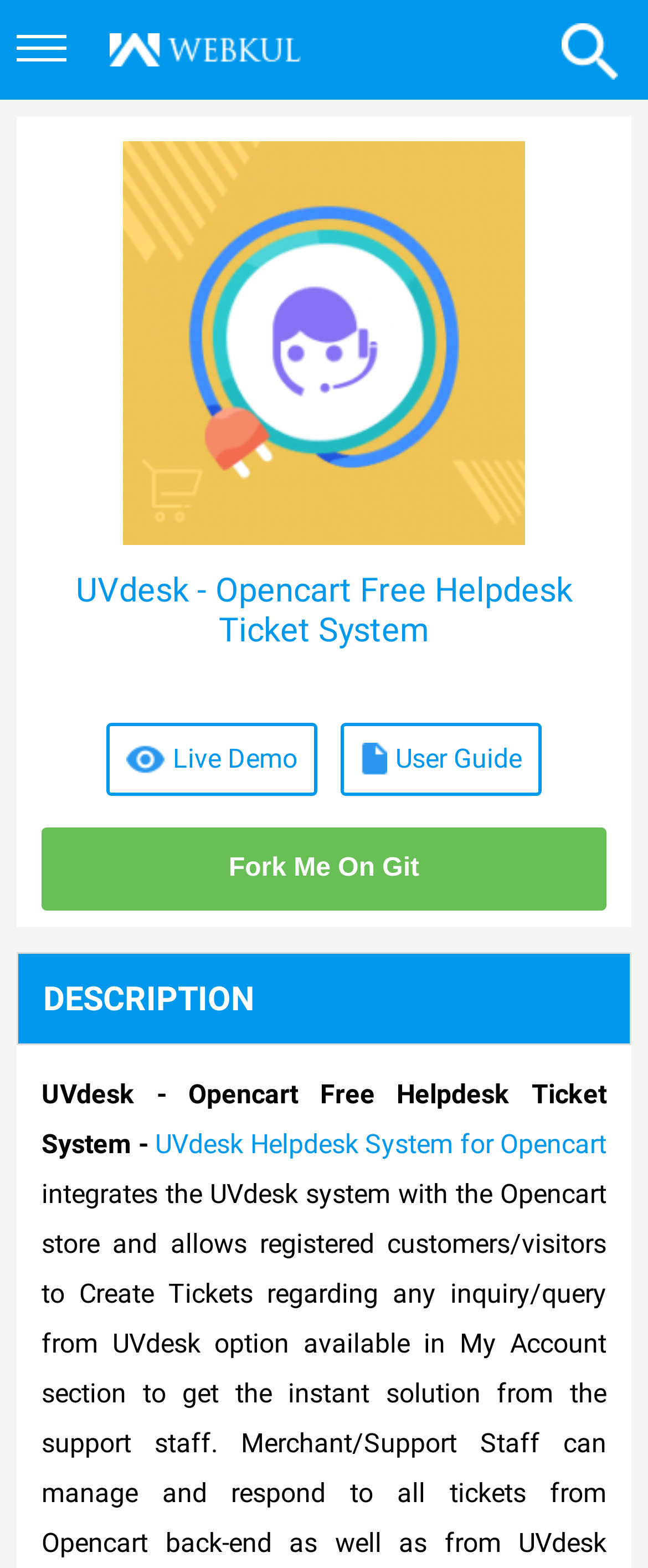Please specify the bounding box coordinates of the clickable region to carry out the following instruction: "Read User Guide". The coordinates should be four float numbers between 0 and 1, in the format [left, top, right, bottom].

[0.531, 0.463, 0.831, 0.505]